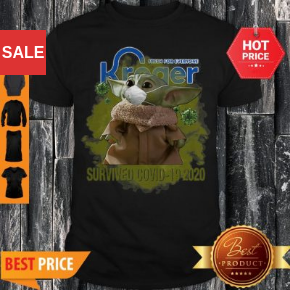Use a single word or phrase to respond to the question:
What is the material of the background?

wood